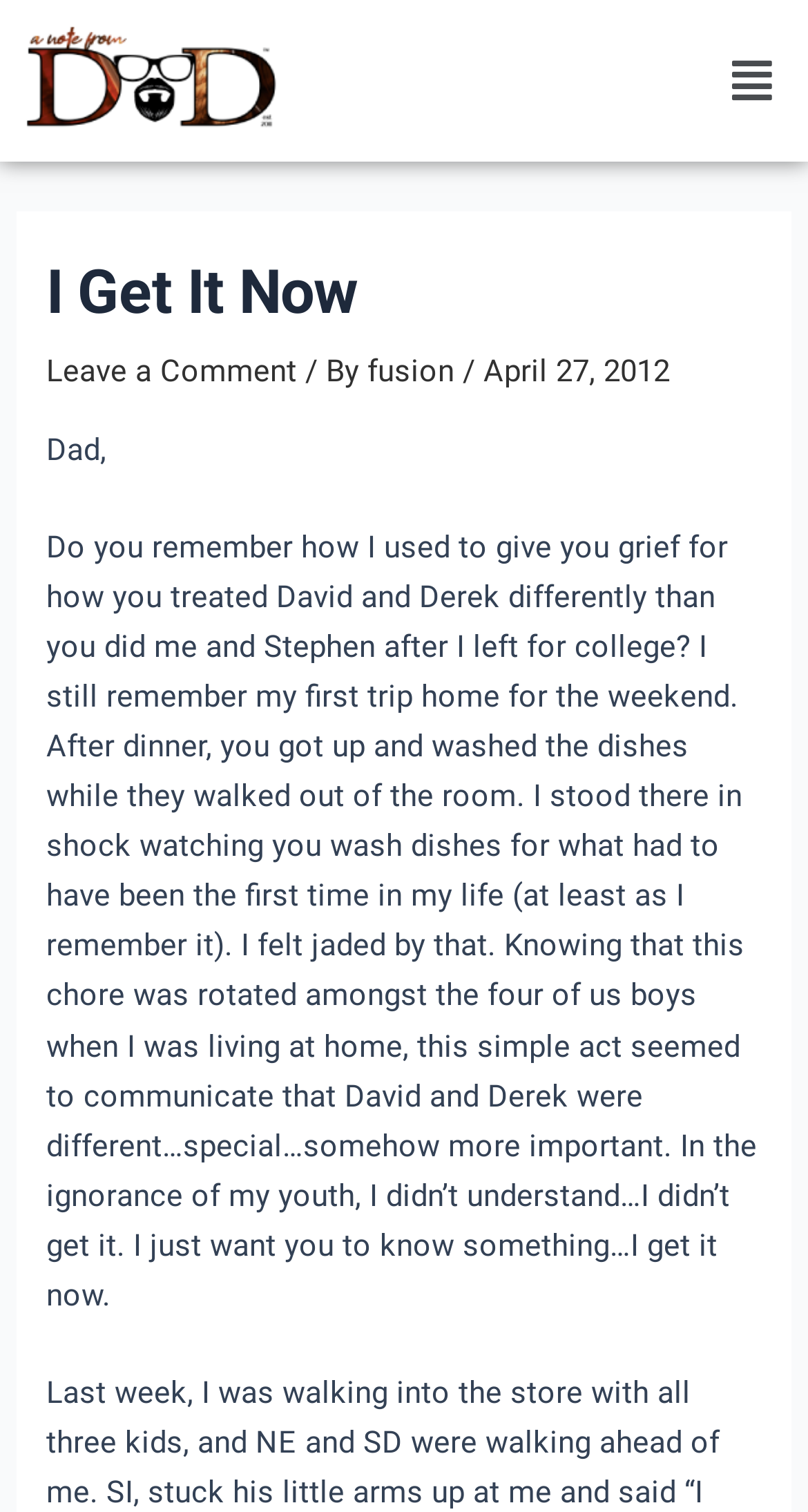Please determine the bounding box coordinates for the UI element described as: "parent_node: COMMENT name="comment"".

None